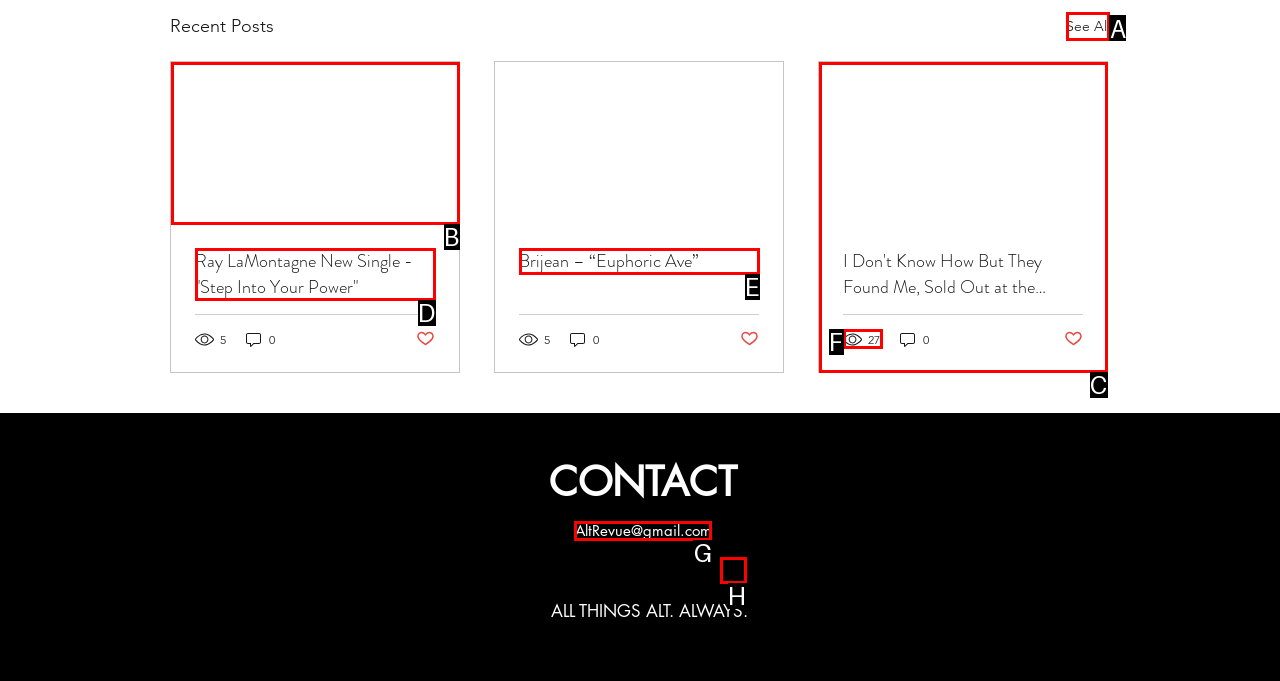Tell me the letter of the UI element I should click to accomplish the task: Click on the 'Home' link based on the choices provided in the screenshot.

None